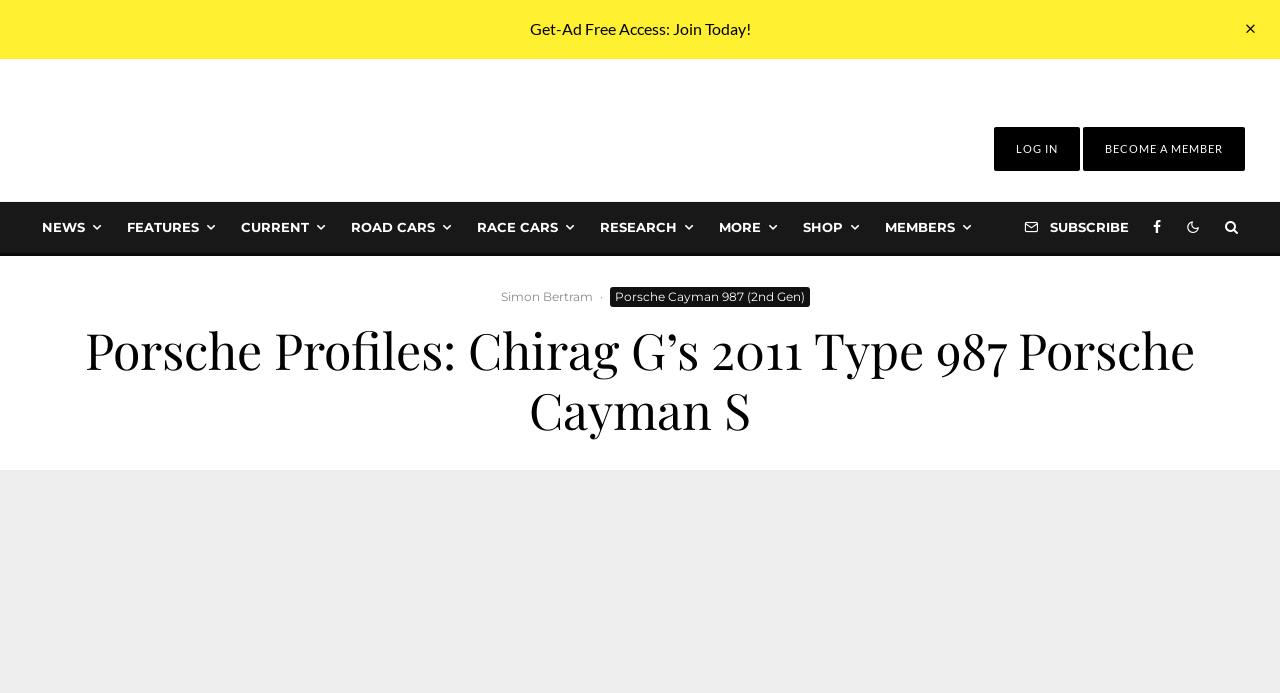Provide the bounding box coordinates of the HTML element described as: "Become A Member". The bounding box coordinates should be four float numbers between 0 and 1, i.e., [left, top, right, bottom].

[0.863, 0.204, 0.955, 0.223]